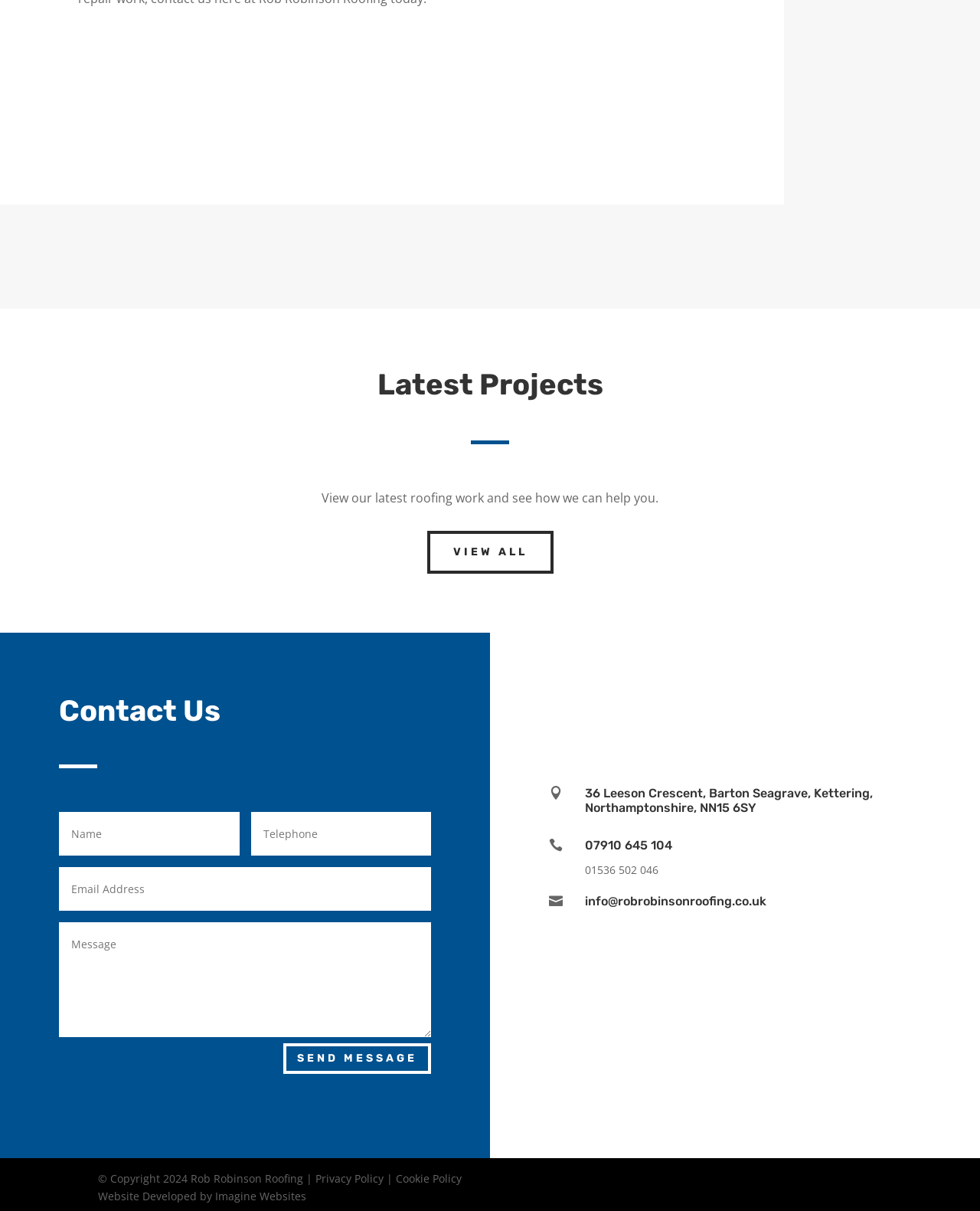Determine the bounding box coordinates of the clickable region to execute the instruction: "View projects". The coordinates should be four float numbers between 0 and 1, denoted as [left, top, right, bottom].

[0.509, 0.194, 0.691, 0.23]